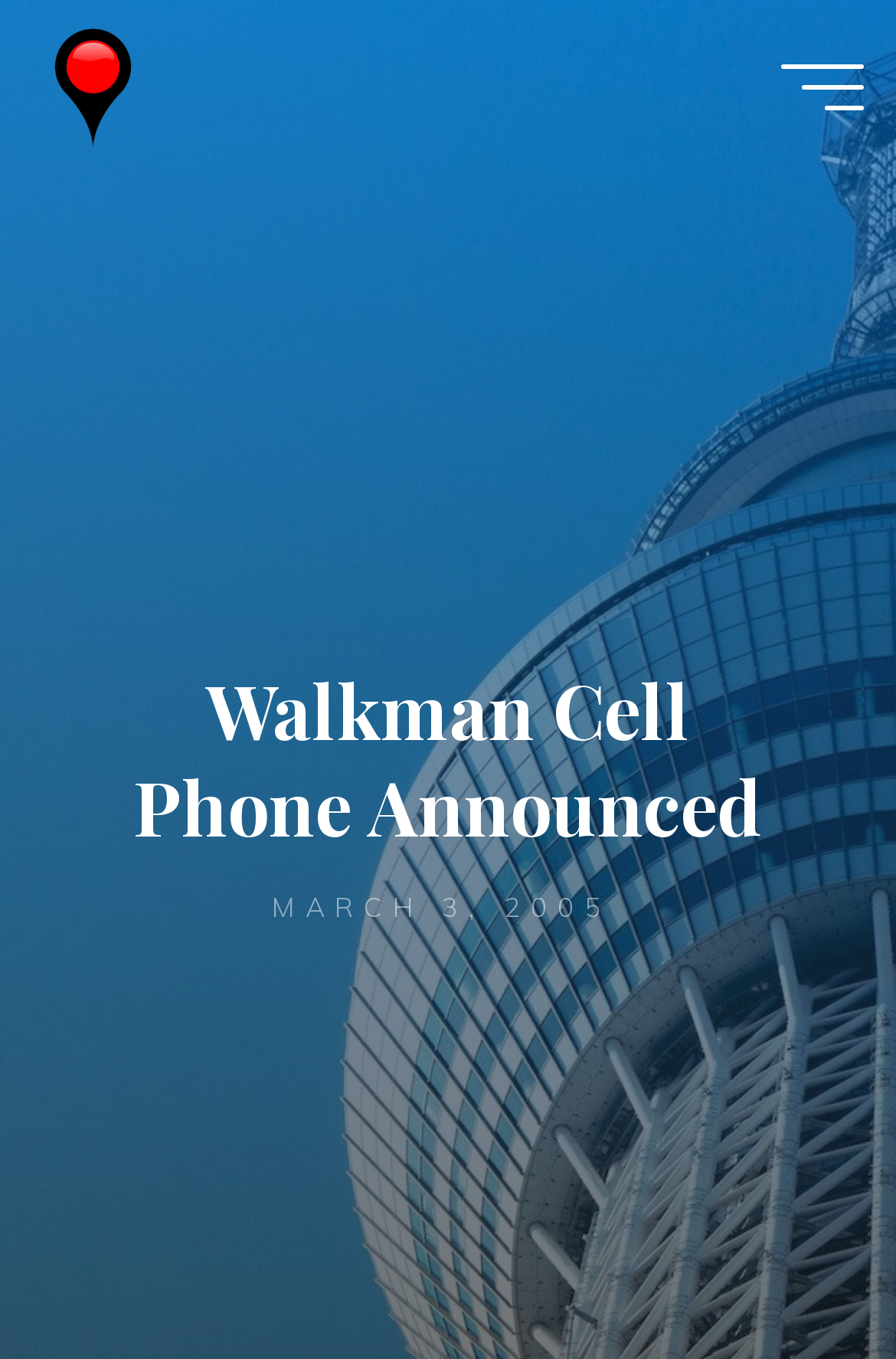Is there an image on the webpage?
Based on the image, give a one-word or short phrase answer.

Yes